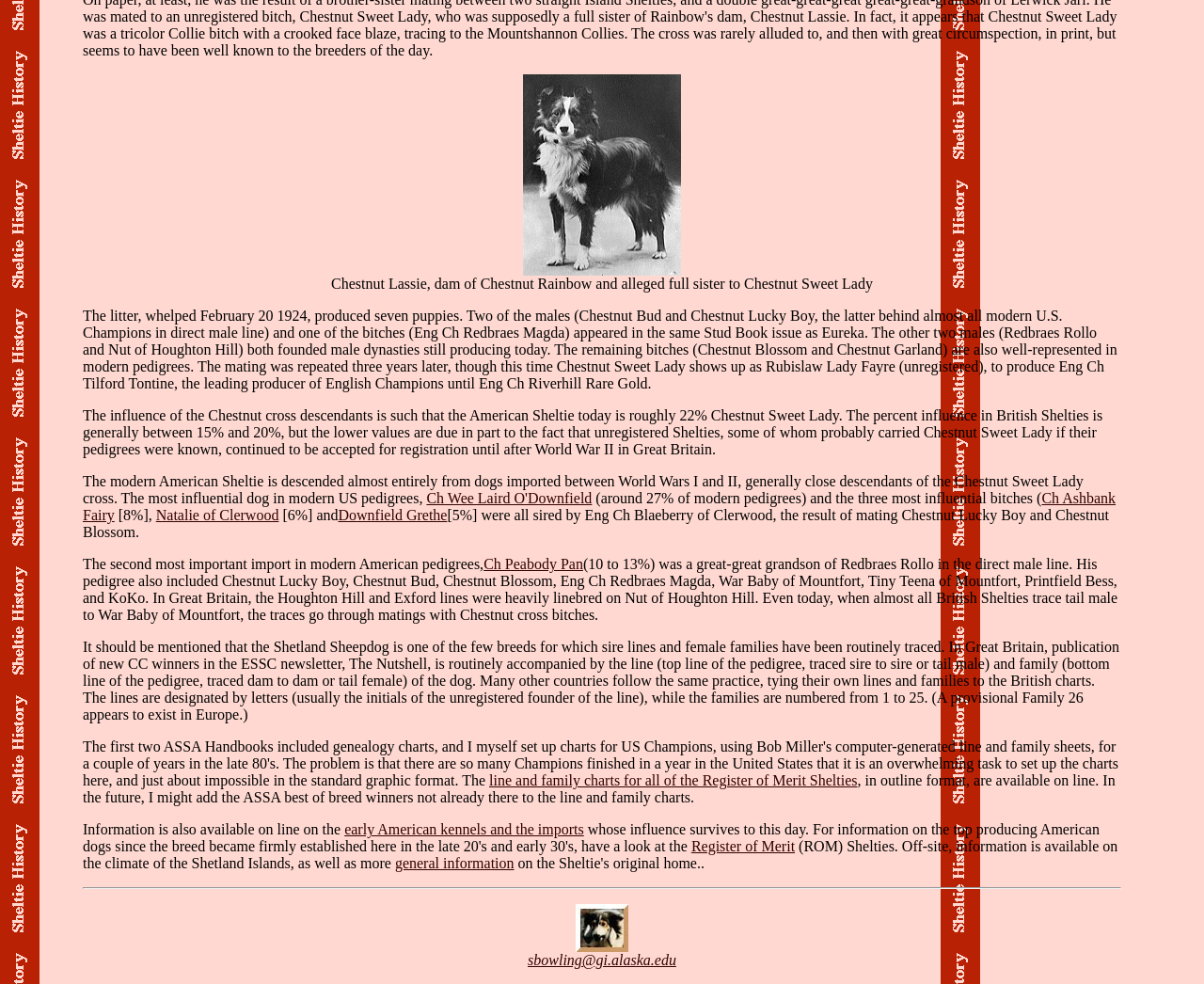Provide the bounding box coordinates of the UI element this sentence describes: "Offices".

None